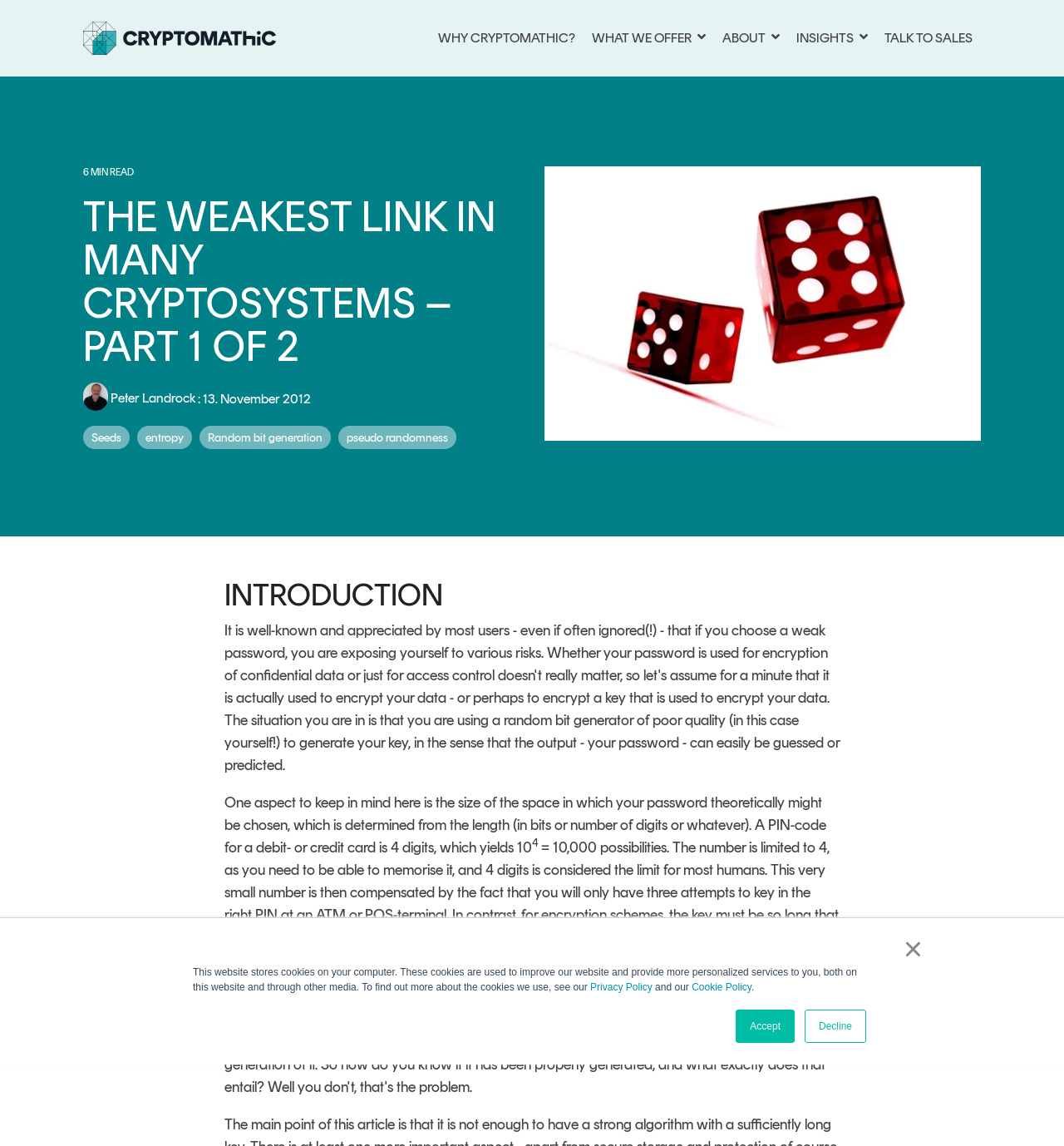Refer to the image and answer the question with as much detail as possible: Who is the author of the article?

The author of the article can be determined by looking at the image and text next to it, which says 'Picture of Peter Landrock Peter Landrock', indicating that Peter Landrock is the author of the article.